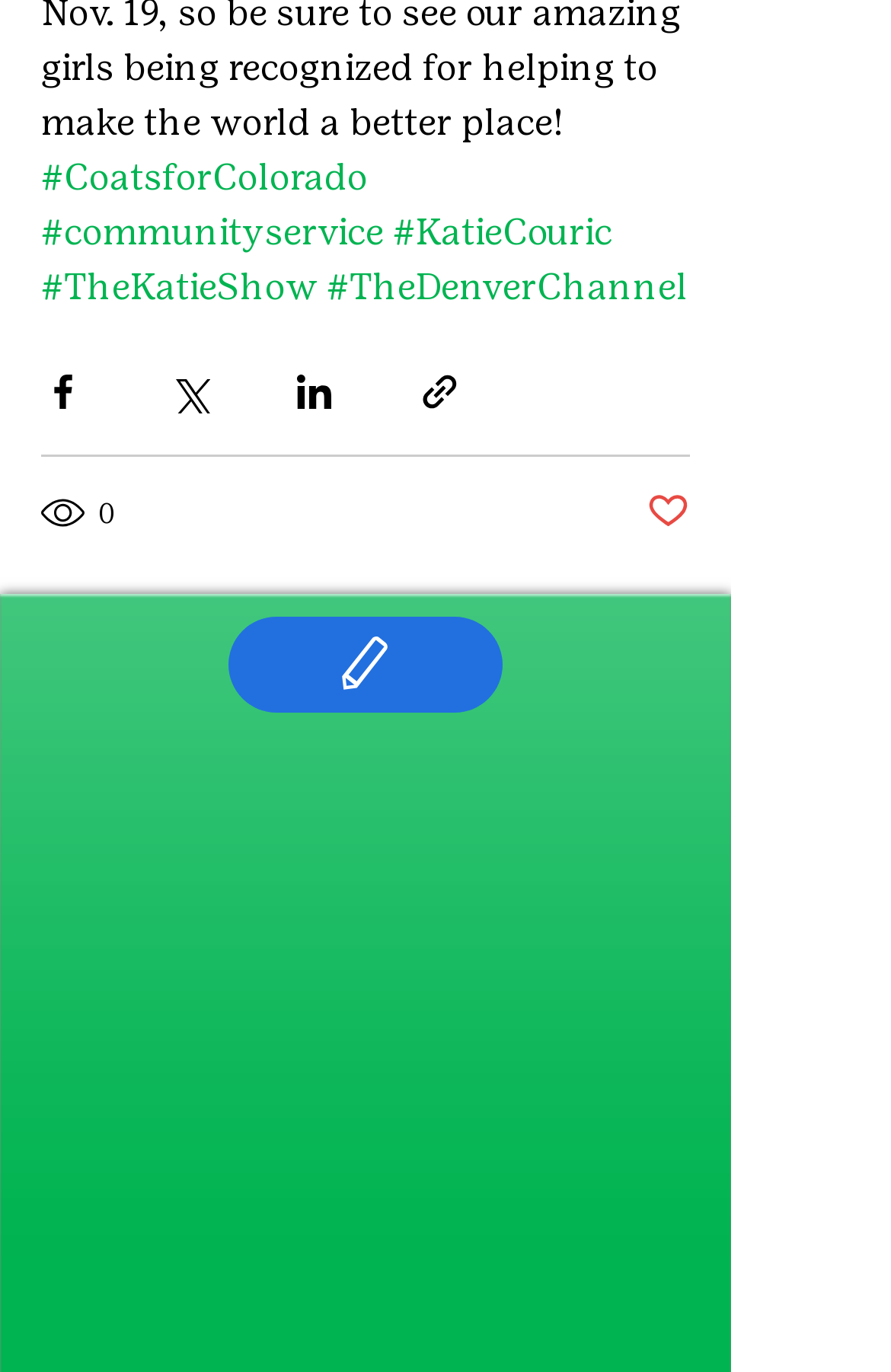What social media platforms can you share the post with?
Use the screenshot to answer the question with a single word or phrase.

Facebook, Twitter, LinkedIn